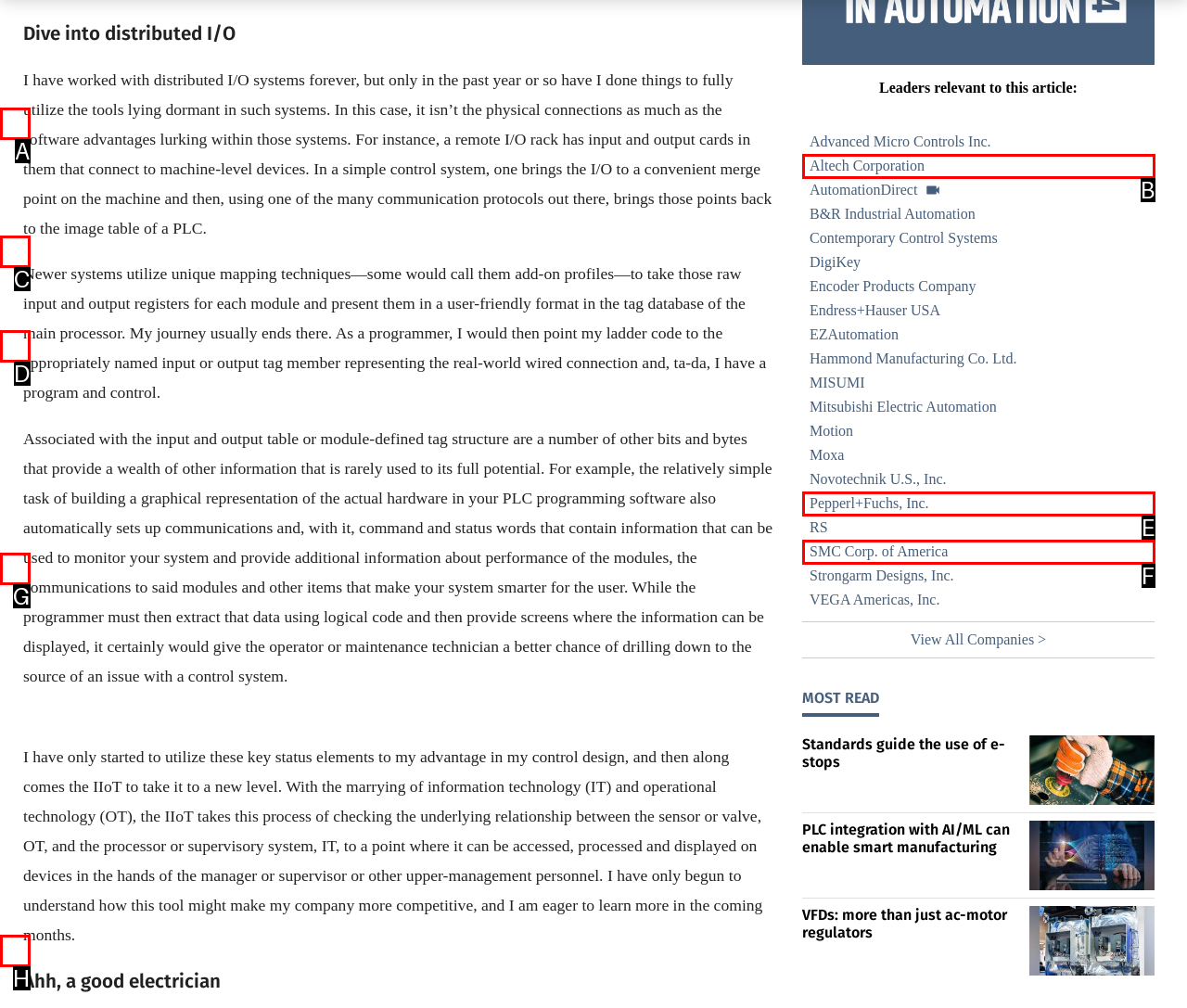From the options provided, determine which HTML element best fits the description: SMC Corp. of America. Answer with the correct letter.

F